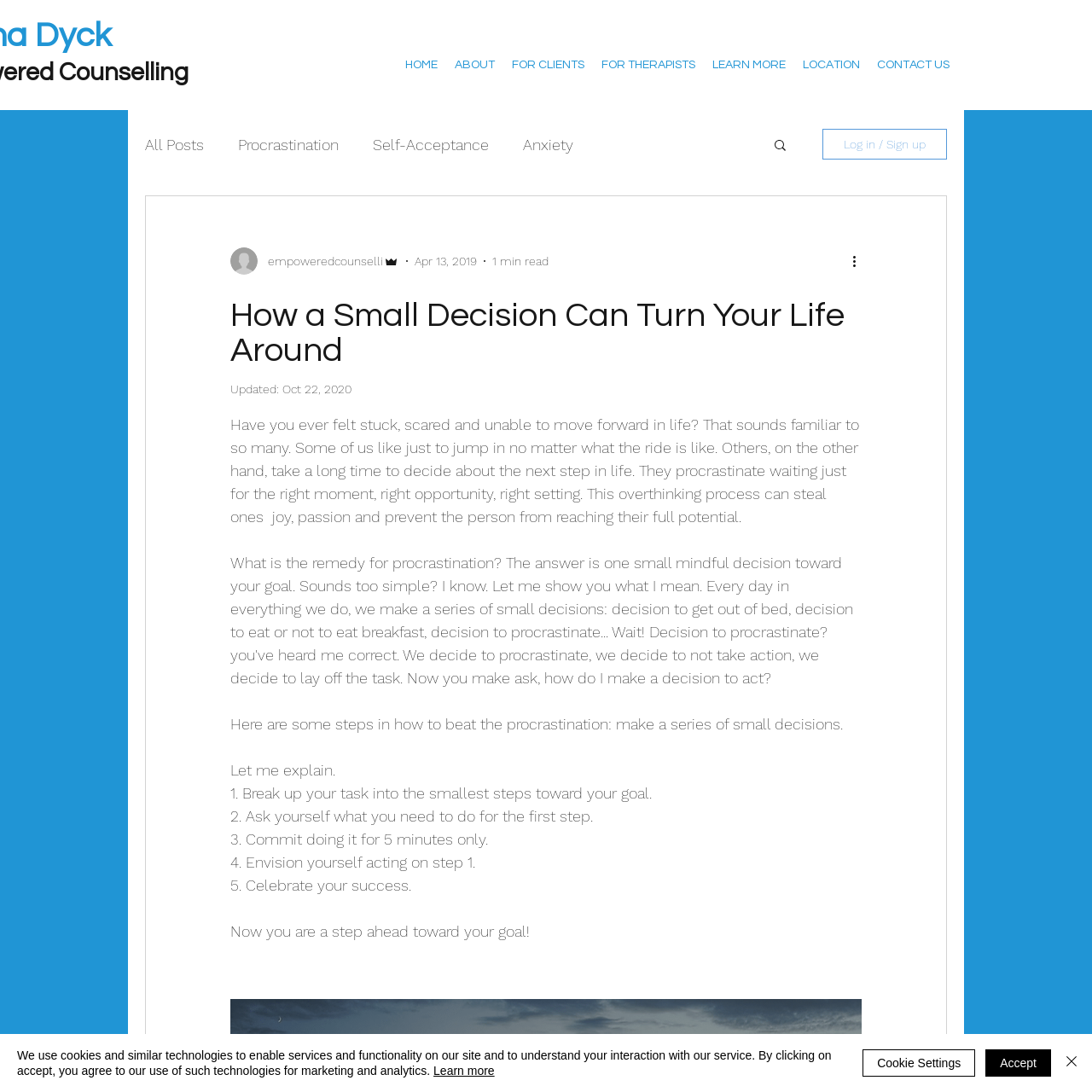Please determine the bounding box coordinates for the element that should be clicked to follow these instructions: "View more actions".

[0.778, 0.23, 0.797, 0.248]